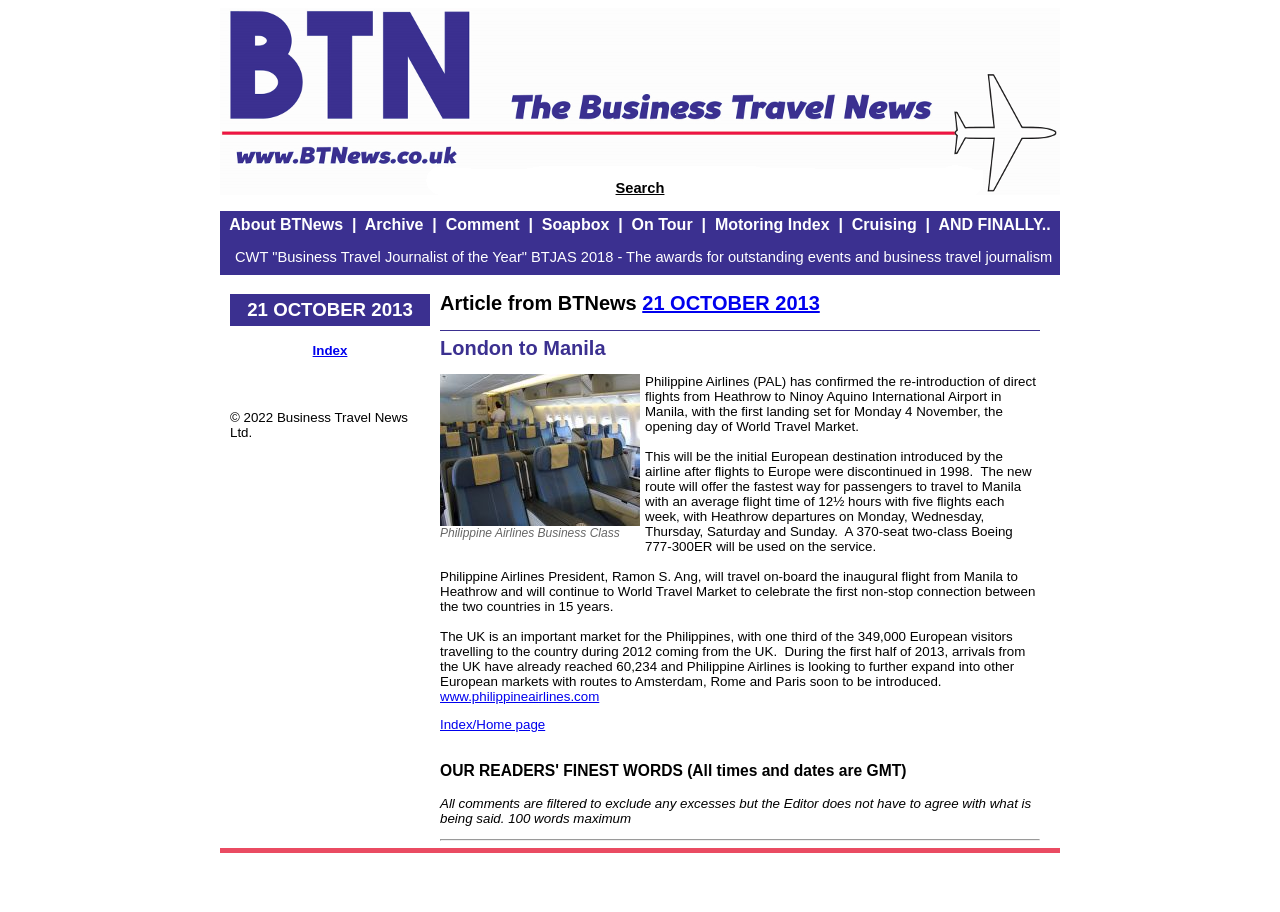Locate the bounding box coordinates of the item that should be clicked to fulfill the instruction: "Check the motoring index".

[0.559, 0.237, 0.648, 0.255]